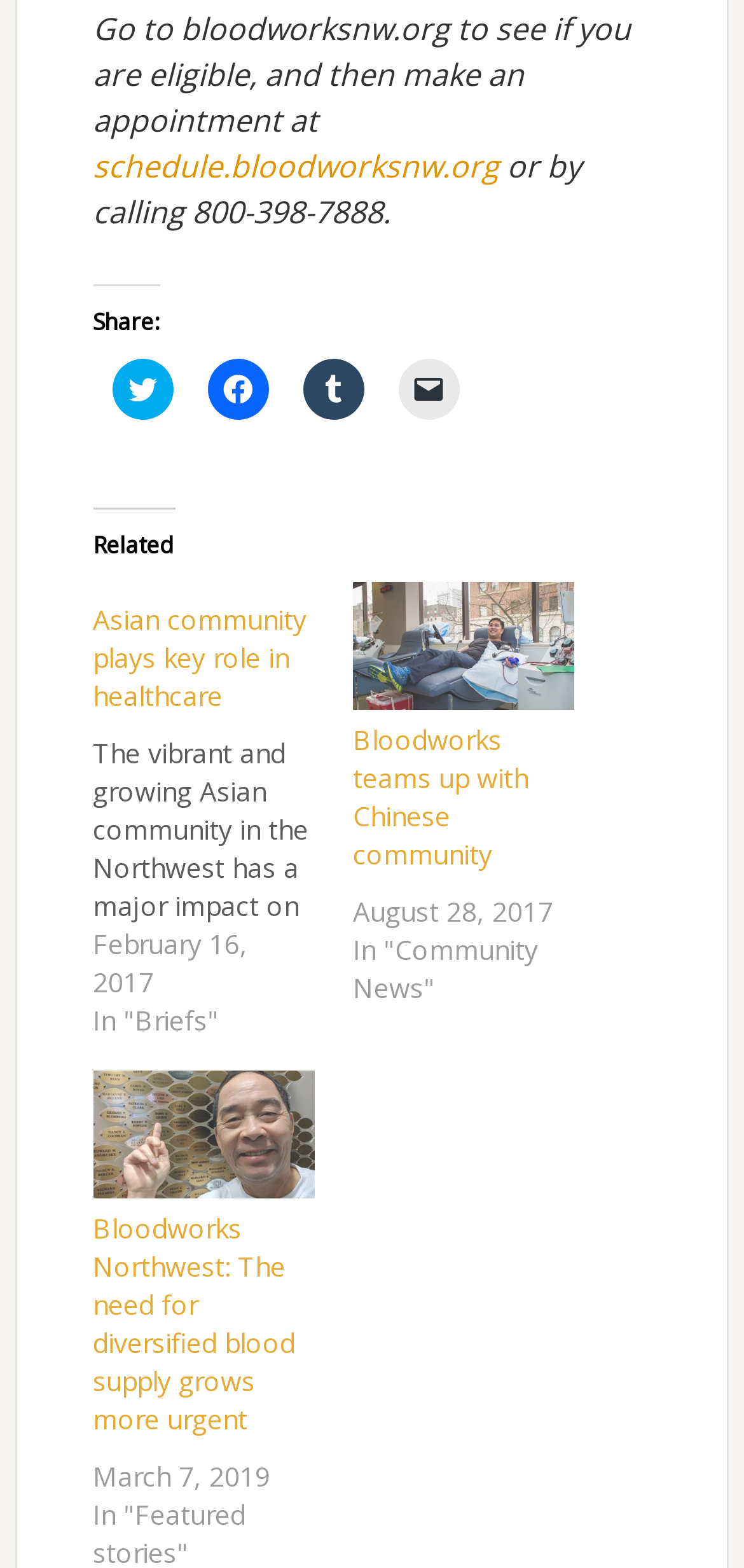How can I schedule a blood donation appointment? From the image, respond with a single word or brief phrase.

Go to bloodworksnw.org